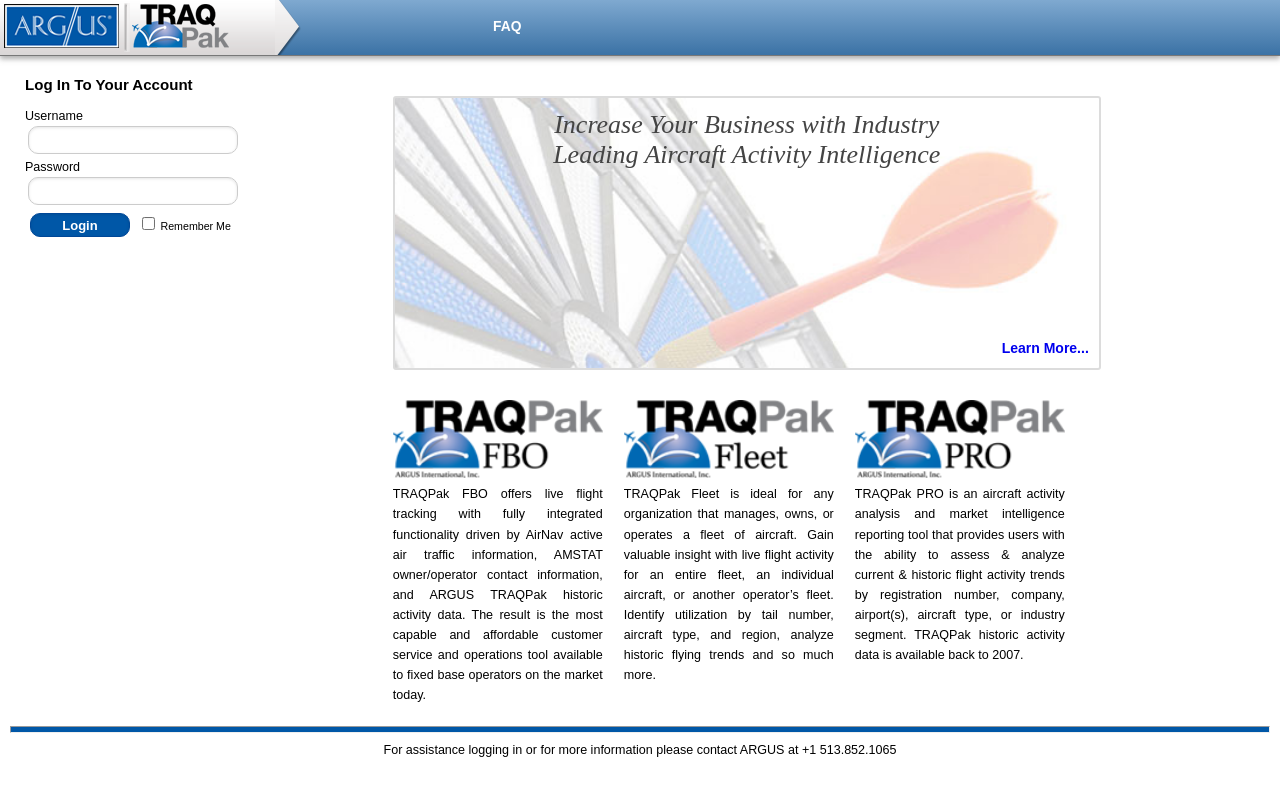Identify the bounding box coordinates of the element that should be clicked to fulfill this task: "Visit the FAQ page". The coordinates should be provided as four float numbers between 0 and 1, i.e., [left, top, right, bottom].

[0.367, 0.01, 0.425, 0.055]